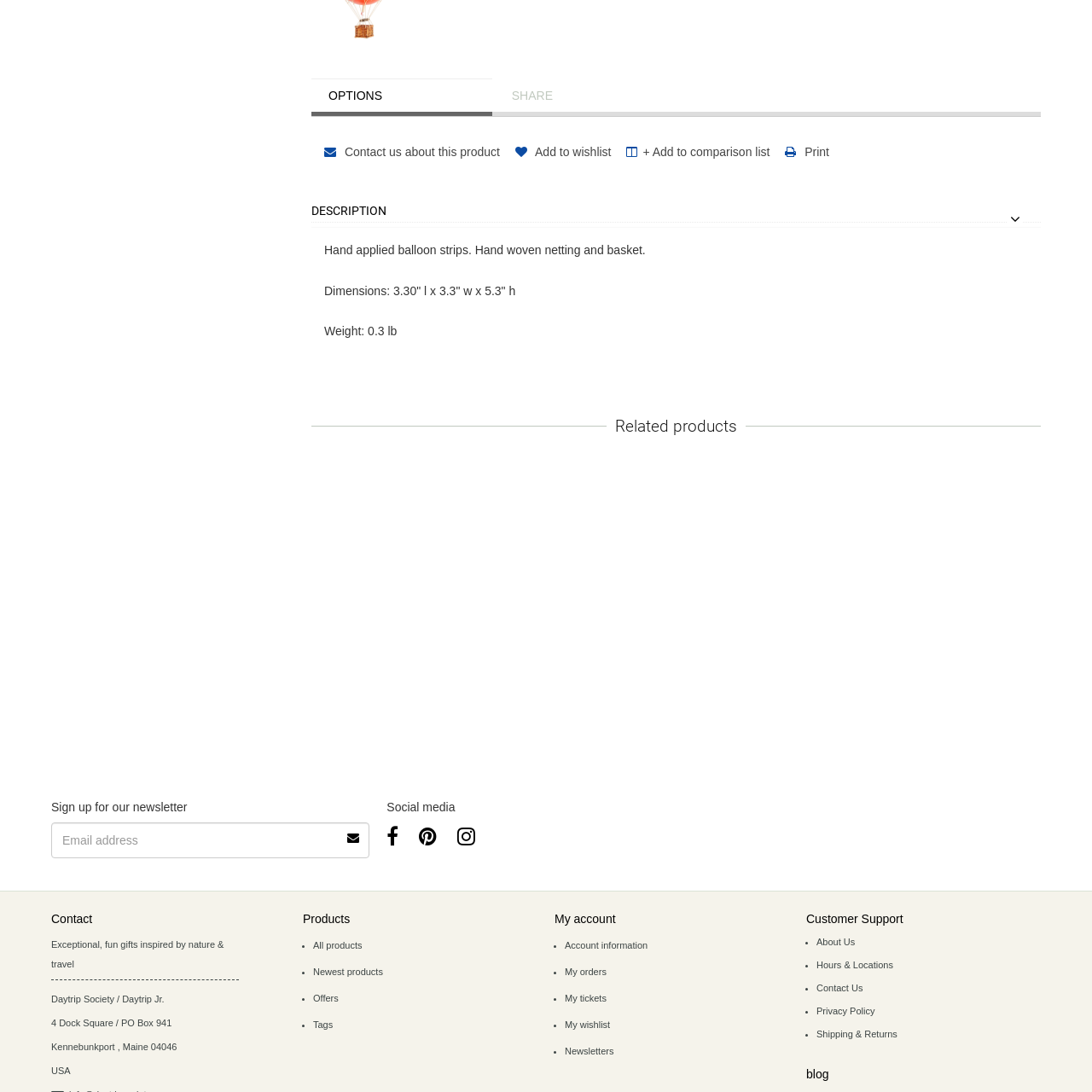Generate a detailed caption for the content inside the red bounding box.

The image depicts a charming Maileg Mouse designed as "Prince - Big Brother" in a mint color. It showcases the whimsical aesthetic characteristic of Maileg products, often combining playful design with a nostalgic feel. This adorable mouse is hand-crafted, reflecting the brand's commitment to quality and uniqueness, making it a delightful gift for children or collectors alike. Accompanying the mouse are important details such as dimensions—approximately 3.30 inches in length, 3.3 inches in width, and 5.3 inches in height—and a lightweight of 0.3 pounds, emphasizing its suitability for little hands. This product embodies both fun and imagination, perfect for inspiring pretend play adventures.